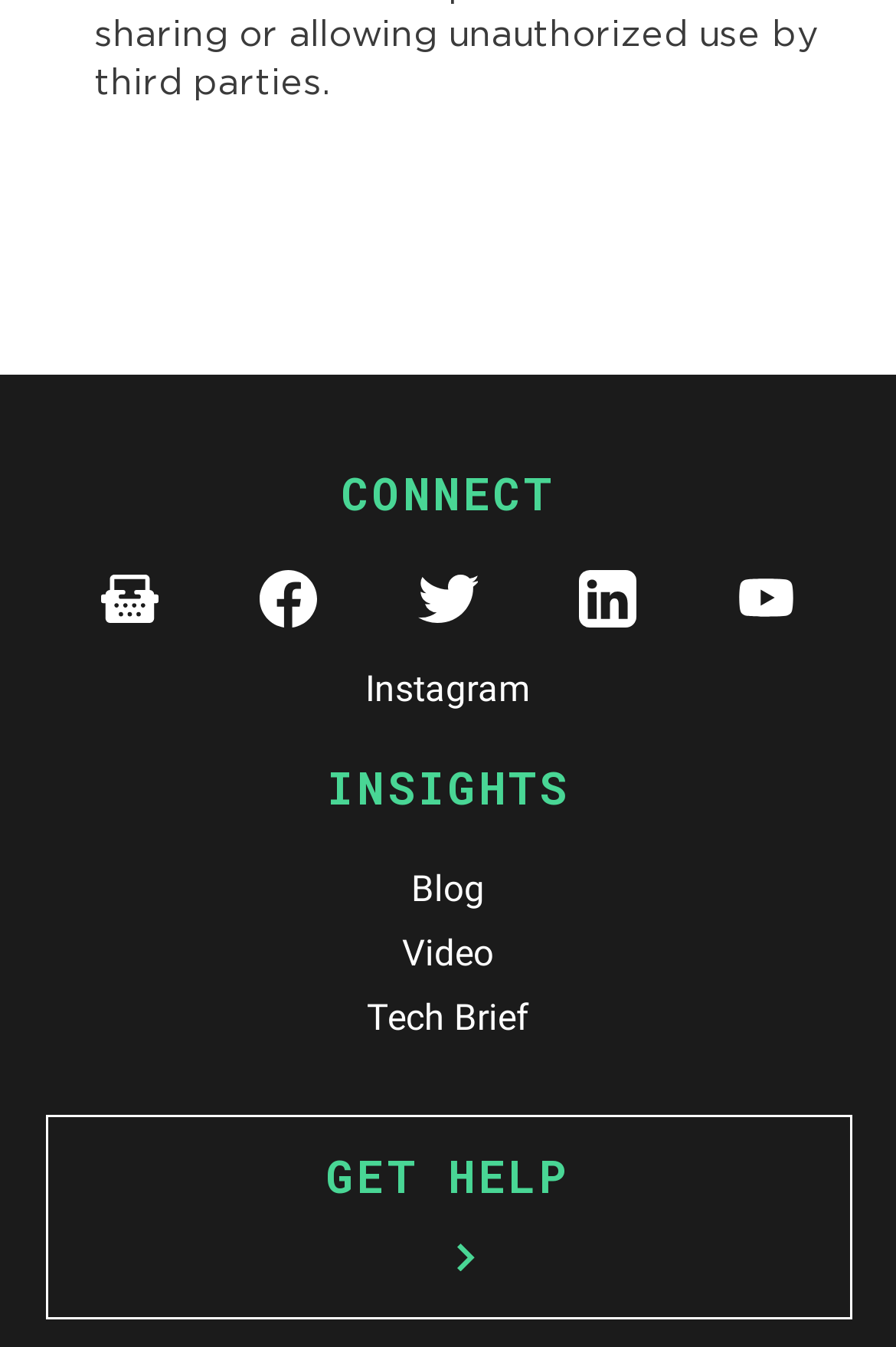Locate and provide the bounding box coordinates for the HTML element that matches this description: "Video".

[0.449, 0.693, 0.551, 0.723]